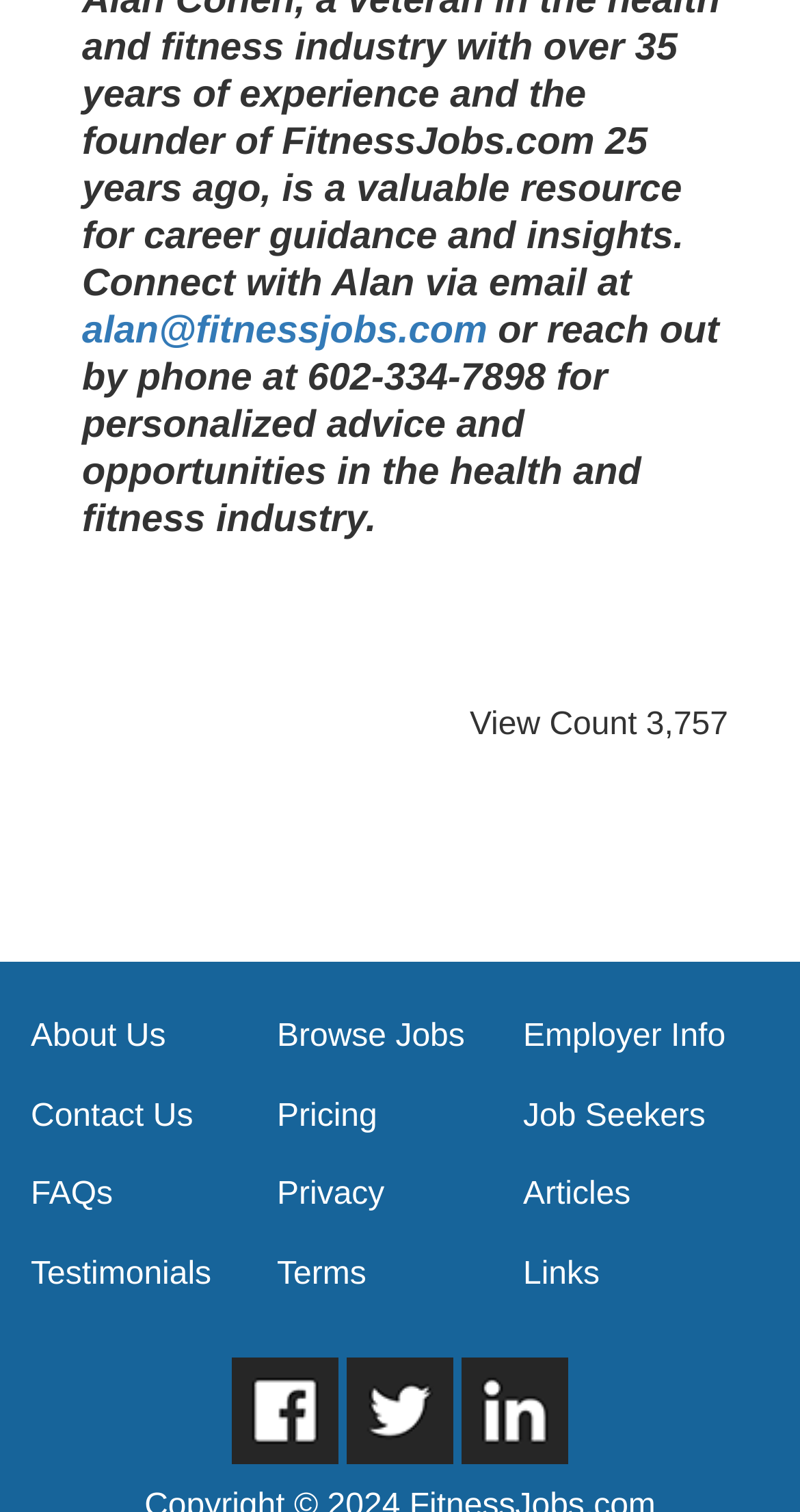Using the format (top-left x, top-left y, bottom-right x, bottom-right y), and given the element description, identify the bounding box coordinates within the screenshot: Terms

[0.346, 0.832, 0.458, 0.855]